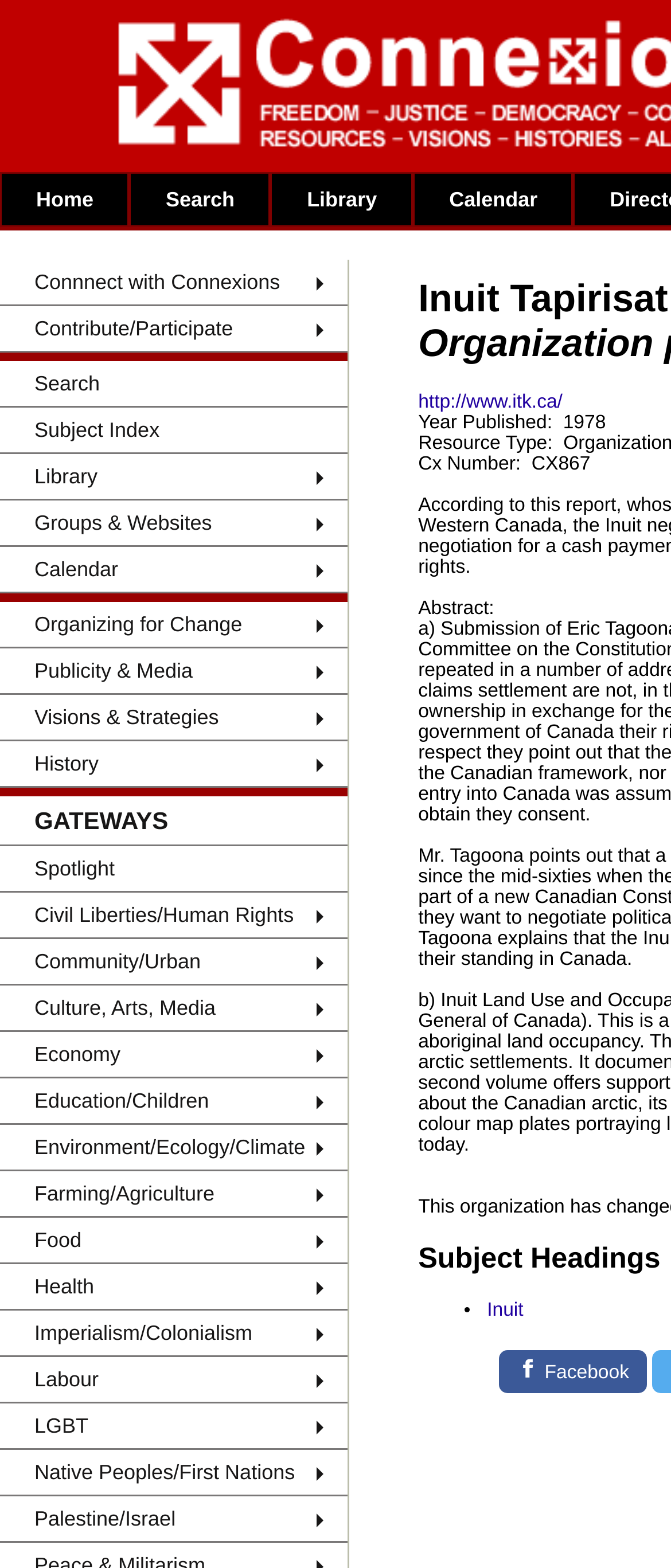Show the bounding box coordinates for the HTML element as described: "Library of Congress Classes".

[0.404, 0.256, 0.616, 0.273]